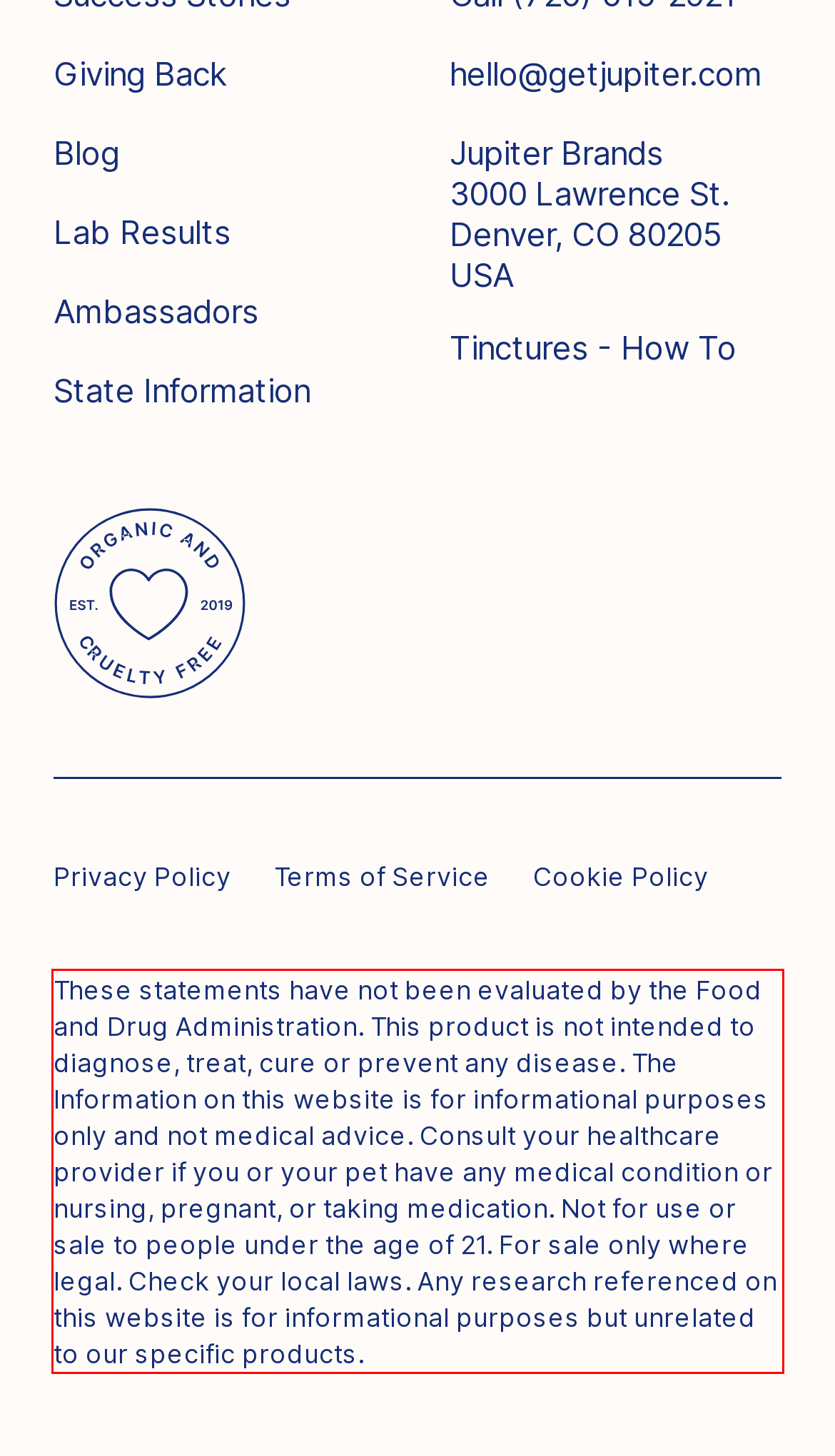Please examine the webpage screenshot and extract the text within the red bounding box using OCR.

These statements have not been evaluated by the Food and Drug Administration. This product is not intended to diagnose, treat, cure or prevent any disease. The Information on this website is for informational purposes only and not medical advice. Consult your healthcare provider if you or your pet have any medical condition or nursing, pregnant, or taking medication. Not for use or sale to people under the age of 21. For sale only where legal. Check your local laws. Any research referenced on this website is for informational purposes but unrelated to our specific products.